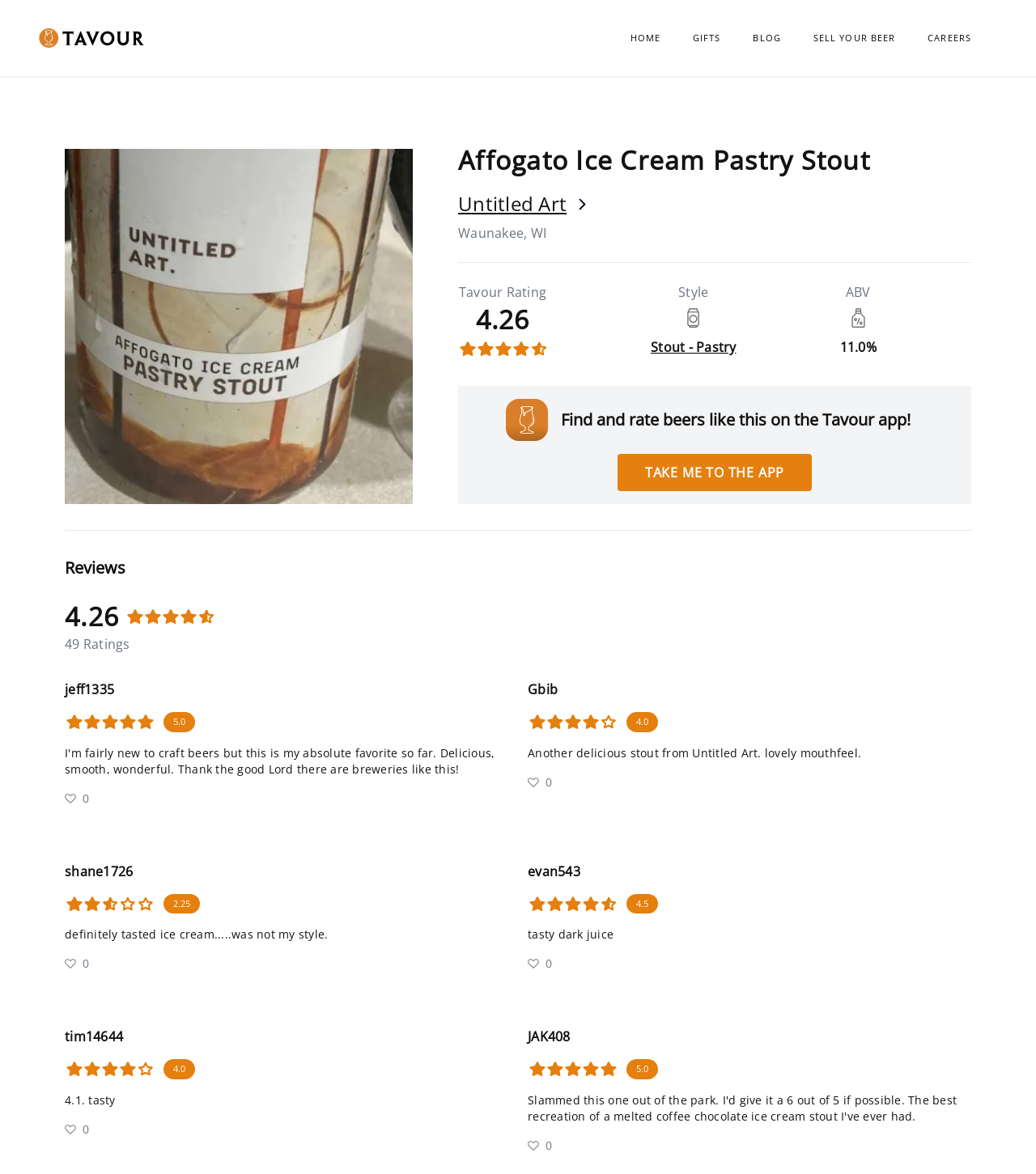Can you determine the bounding box coordinates of the area that needs to be clicked to fulfill the following instruction: "Click the Tavour logo"?

[0.031, 0.024, 0.608, 0.041]